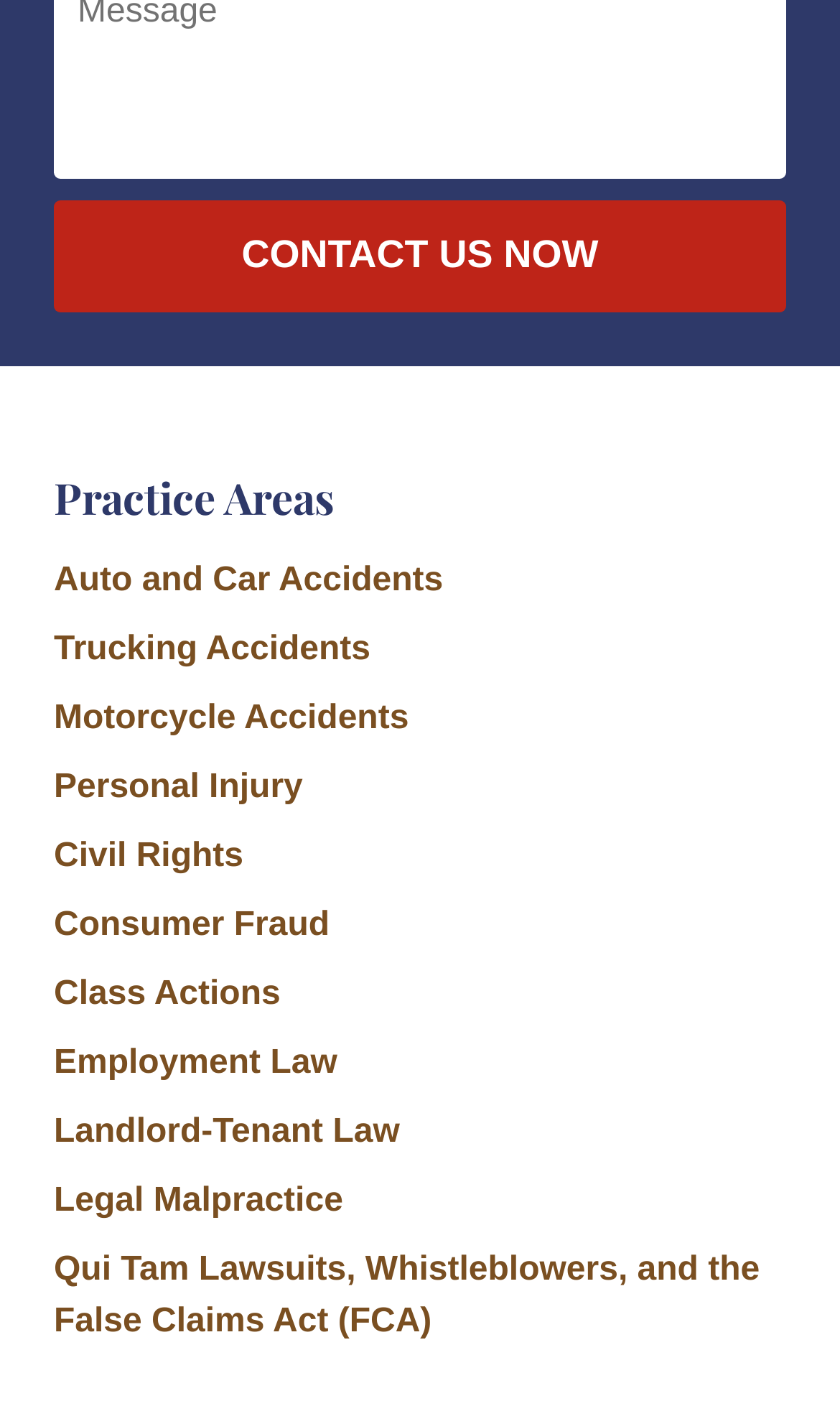How many practice areas are listed?
Based on the image, provide a one-word or brief-phrase response.

12